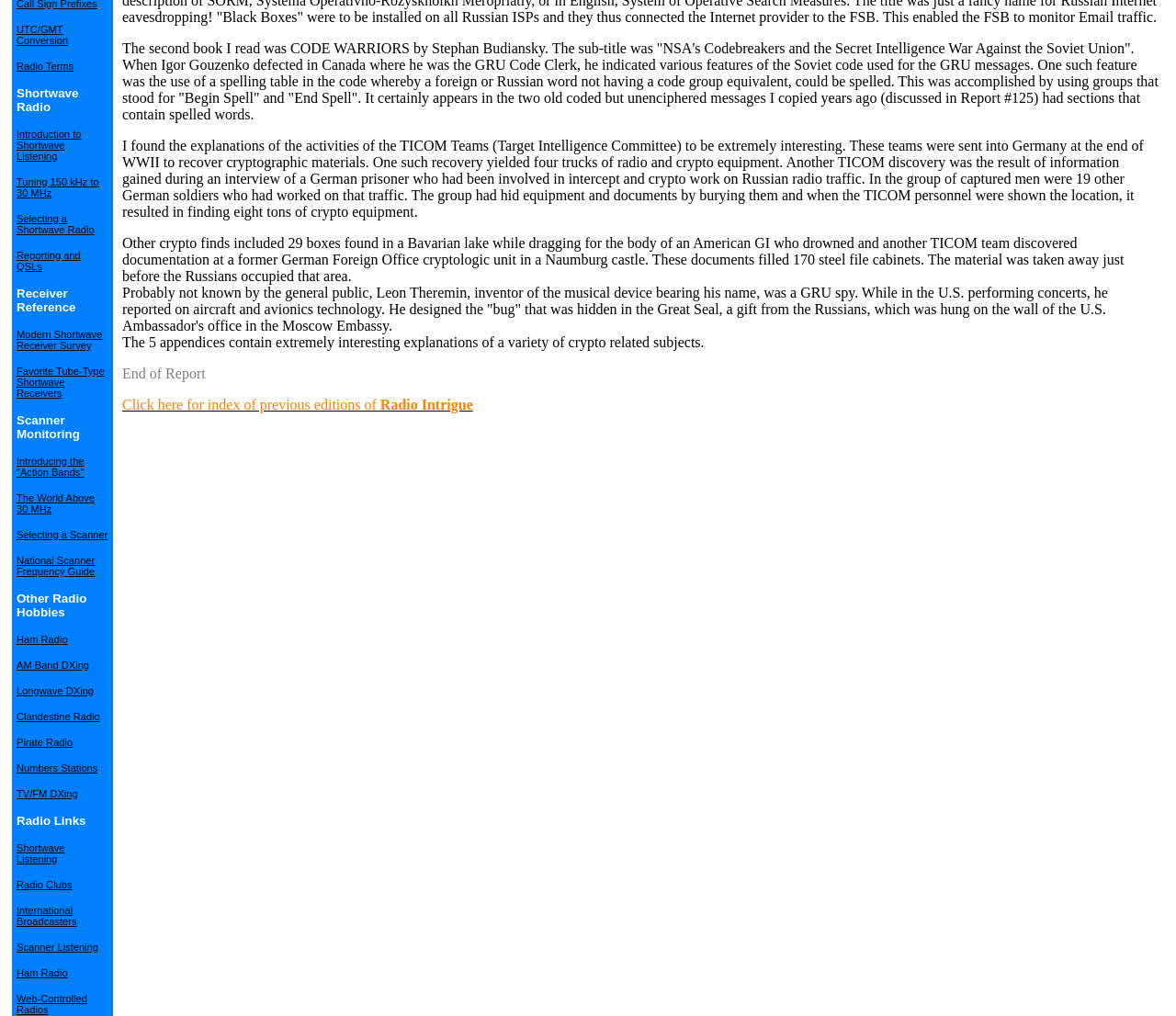Identify the bounding box coordinates for the UI element described as: "The World Above 30 MHz". The coordinates should be provided as four floats between 0 and 1: [left, top, right, bottom].

[0.014, 0.481, 0.08, 0.507]